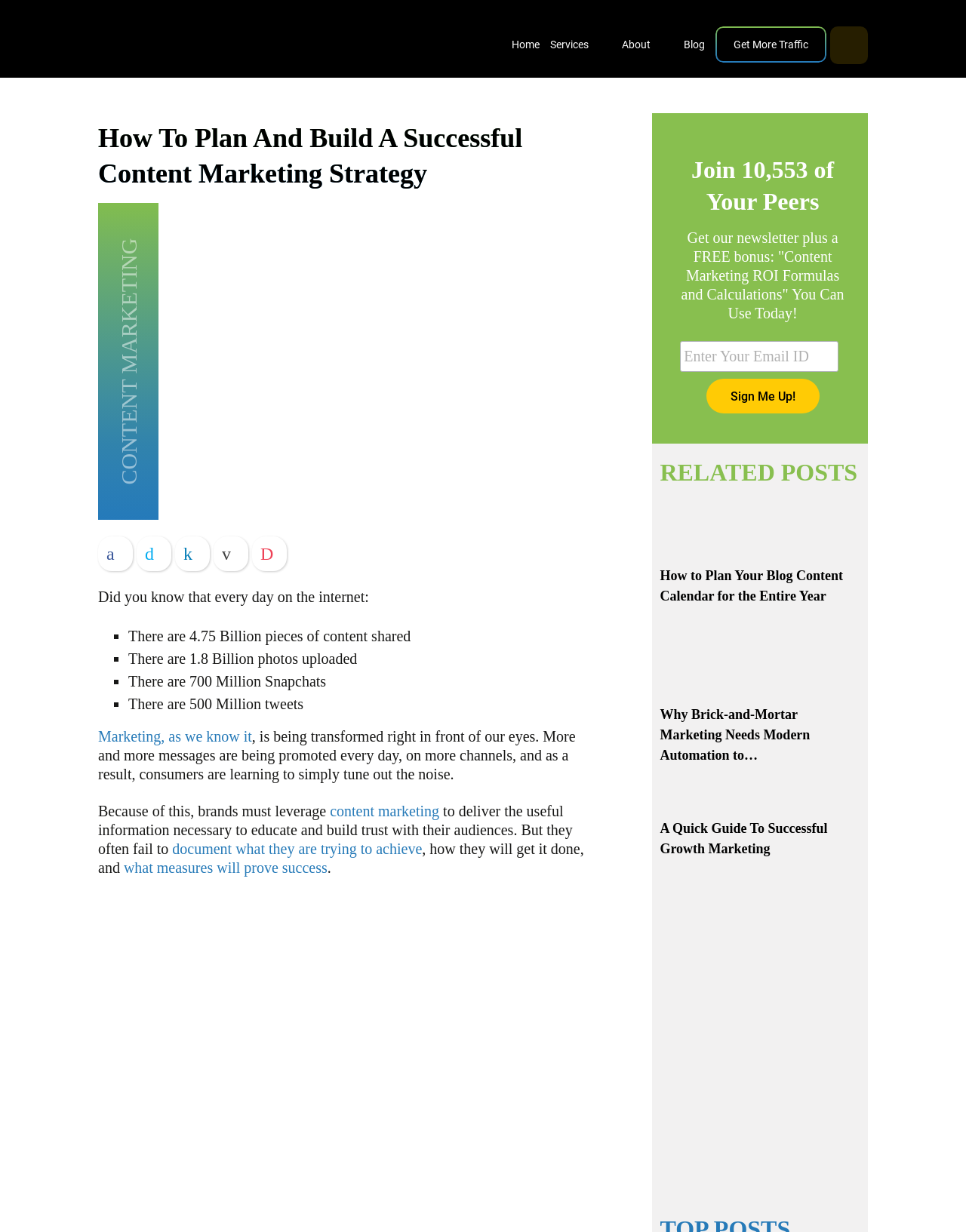What is the topic of the article? Using the information from the screenshot, answer with a single word or phrase.

Content Marketing Strategy